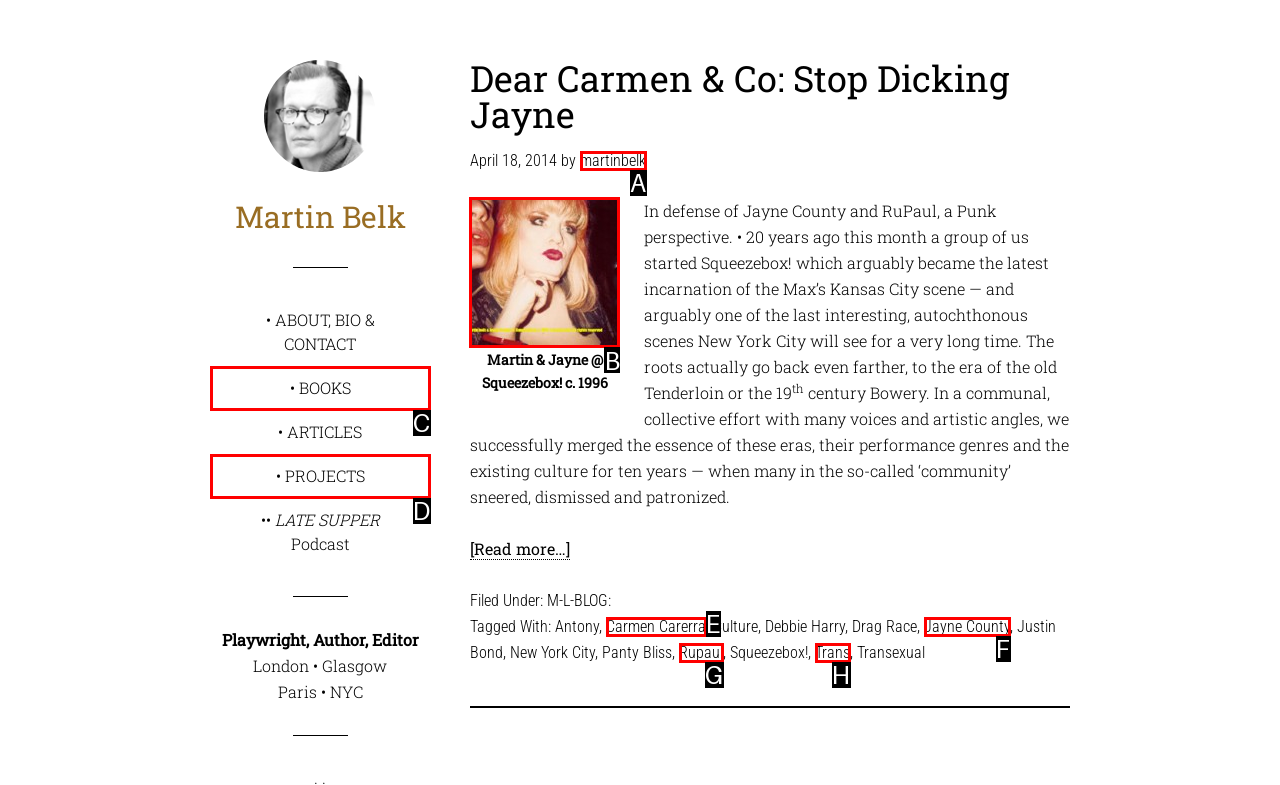Among the marked elements in the screenshot, which letter corresponds to the UI element needed for the task: View the image of Martin & Jayne @ Squeezebox!?

B